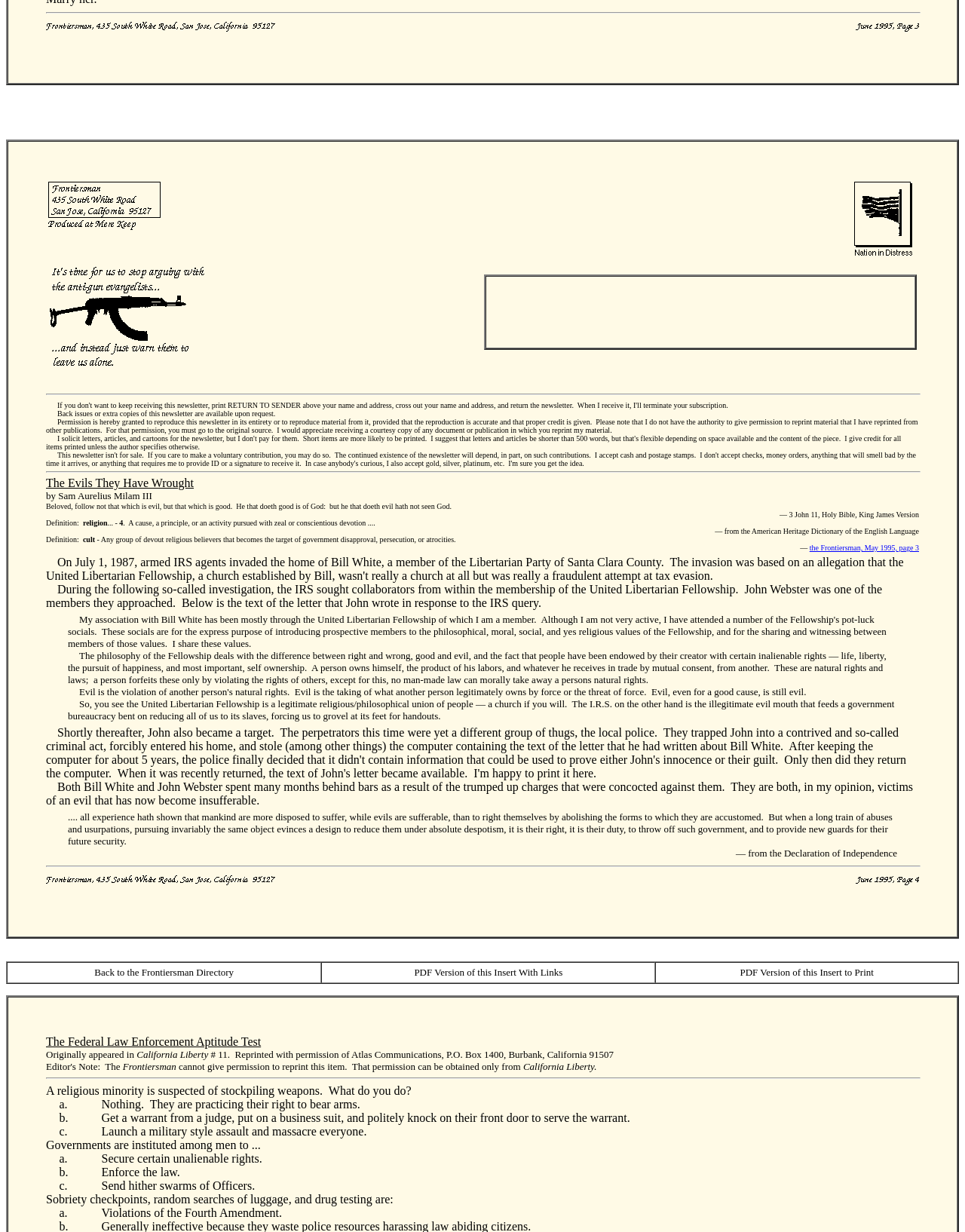Give a succinct answer to this question in a single word or phrase: 
What is the author's opinion about the IRS?

Illegitimate evil